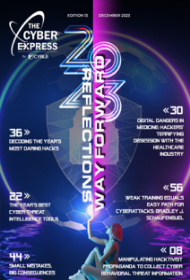Answer the question using only a single word or phrase: 
What is the page number of the article 'Decoding the Year's Most Daring Hacks'?

36